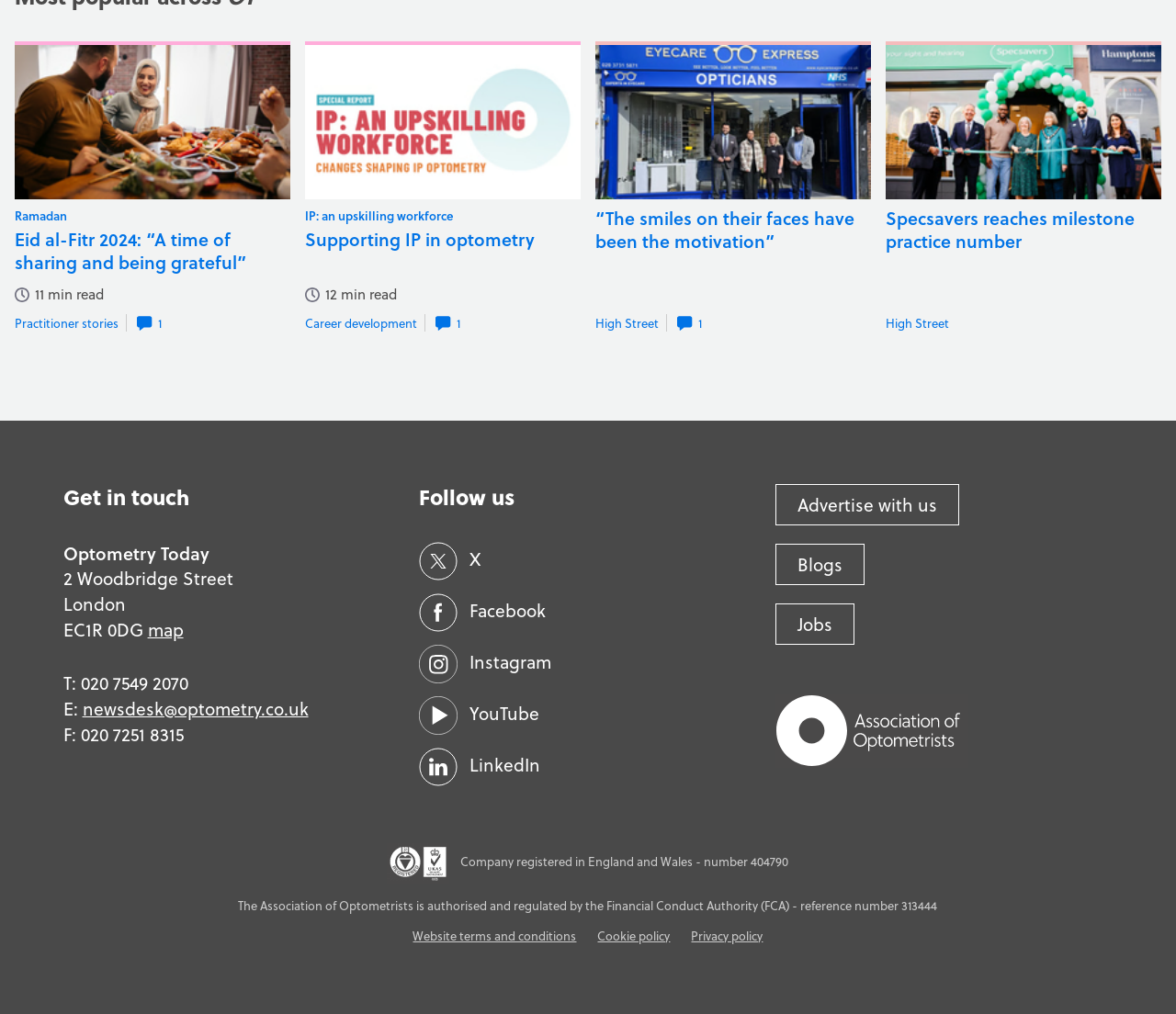Identify the coordinates of the bounding box for the element described below: "Instagram". Return the coordinates as four float numbers between 0 and 1: [left, top, right, bottom].

[0.356, 0.636, 0.643, 0.674]